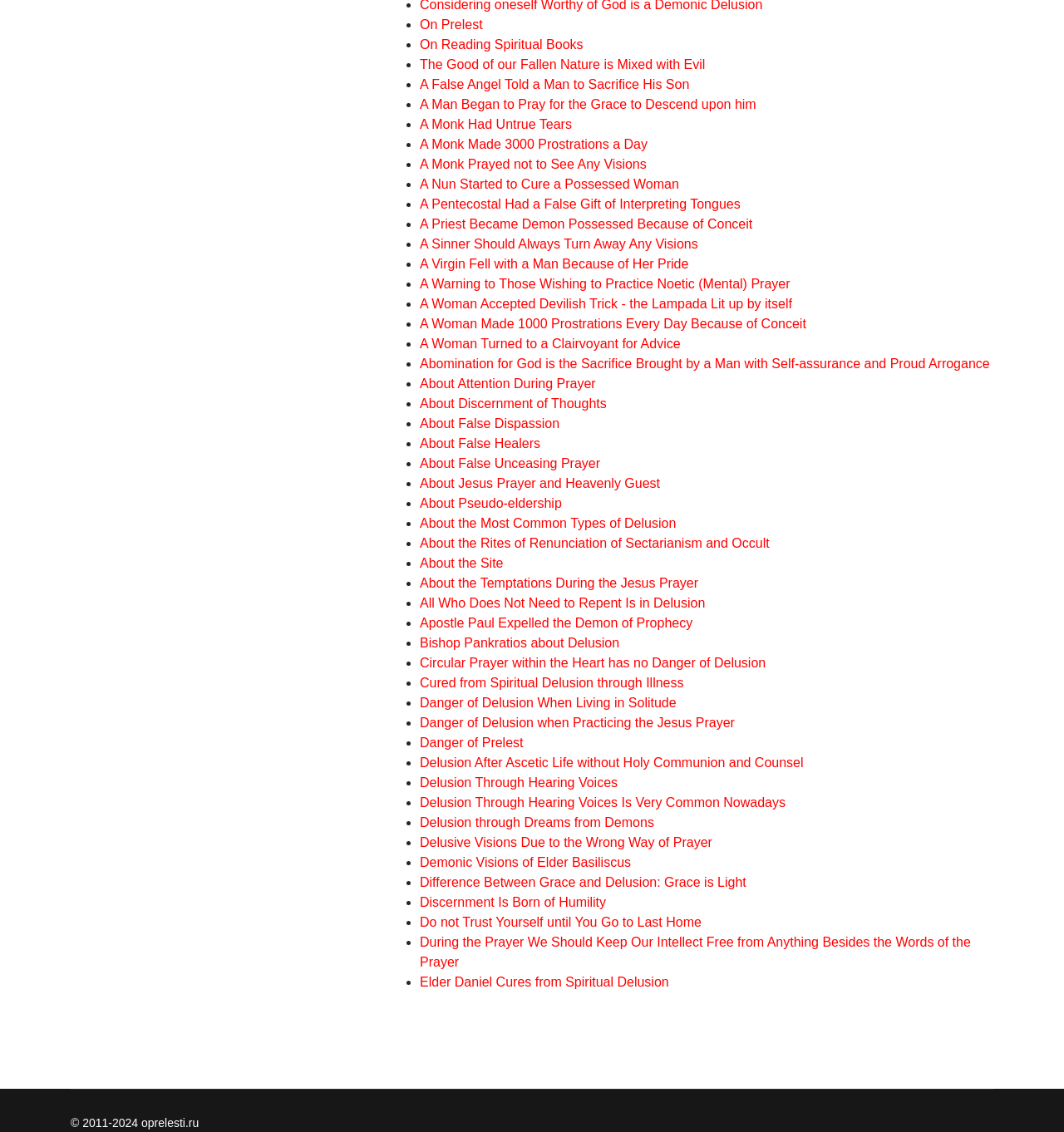Find the bounding box coordinates of the element to click in order to complete this instruction: "Explore 'About Discernment of Thoughts'". The bounding box coordinates must be four float numbers between 0 and 1, denoted as [left, top, right, bottom].

[0.395, 0.35, 0.57, 0.363]